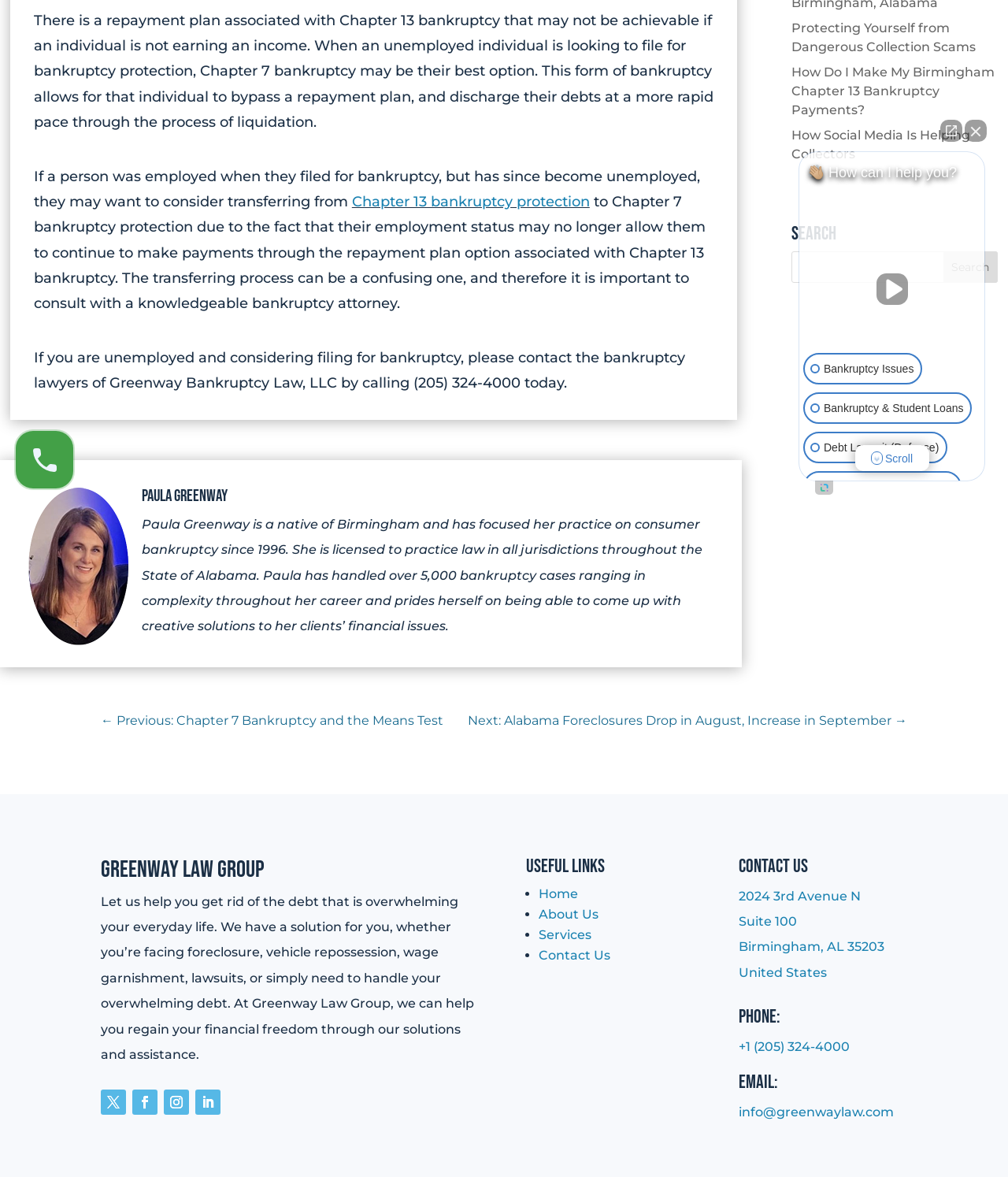From the webpage screenshot, identify the region described by About Us. Provide the bounding box coordinates as (top-left x, top-left y, bottom-right x, bottom-right y), with each value being a floating point number between 0 and 1.

[0.534, 0.77, 0.594, 0.783]